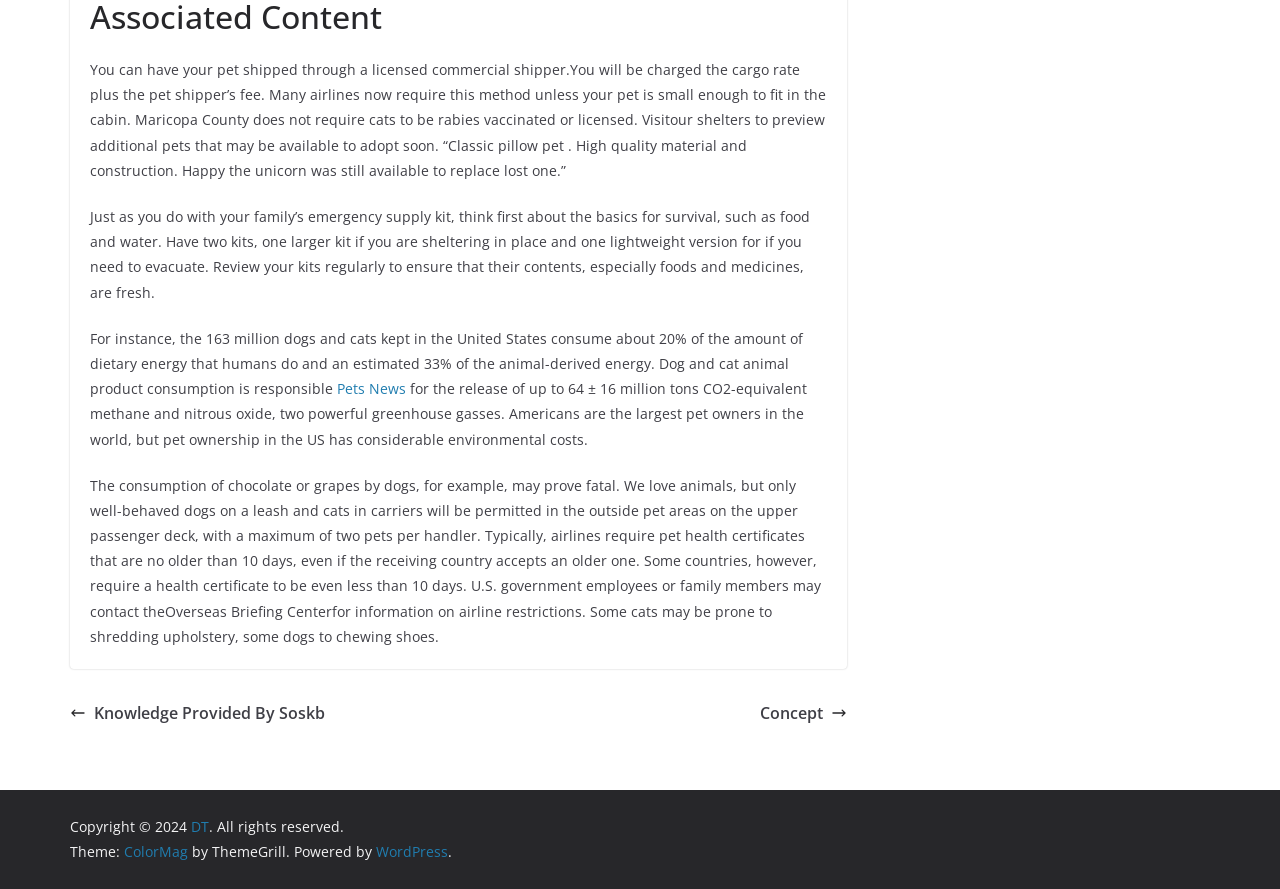Highlight the bounding box of the UI element that corresponds to this description: "Concept".

[0.594, 0.786, 0.662, 0.819]